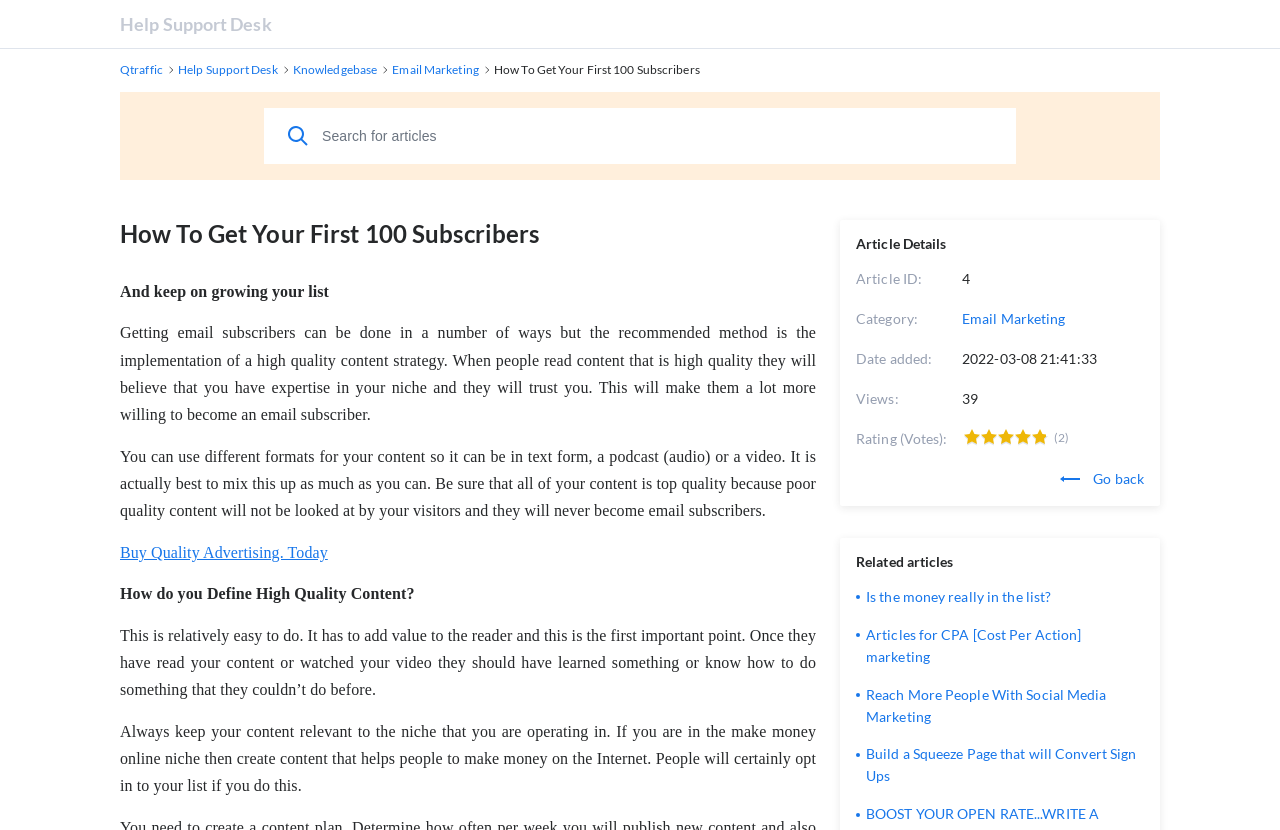Determine the bounding box coordinates of the section to be clicked to follow the instruction: "Click on 'Buy Quality Advertising. Today'". The coordinates should be given as four float numbers between 0 and 1, formatted as [left, top, right, bottom].

[0.094, 0.655, 0.256, 0.676]